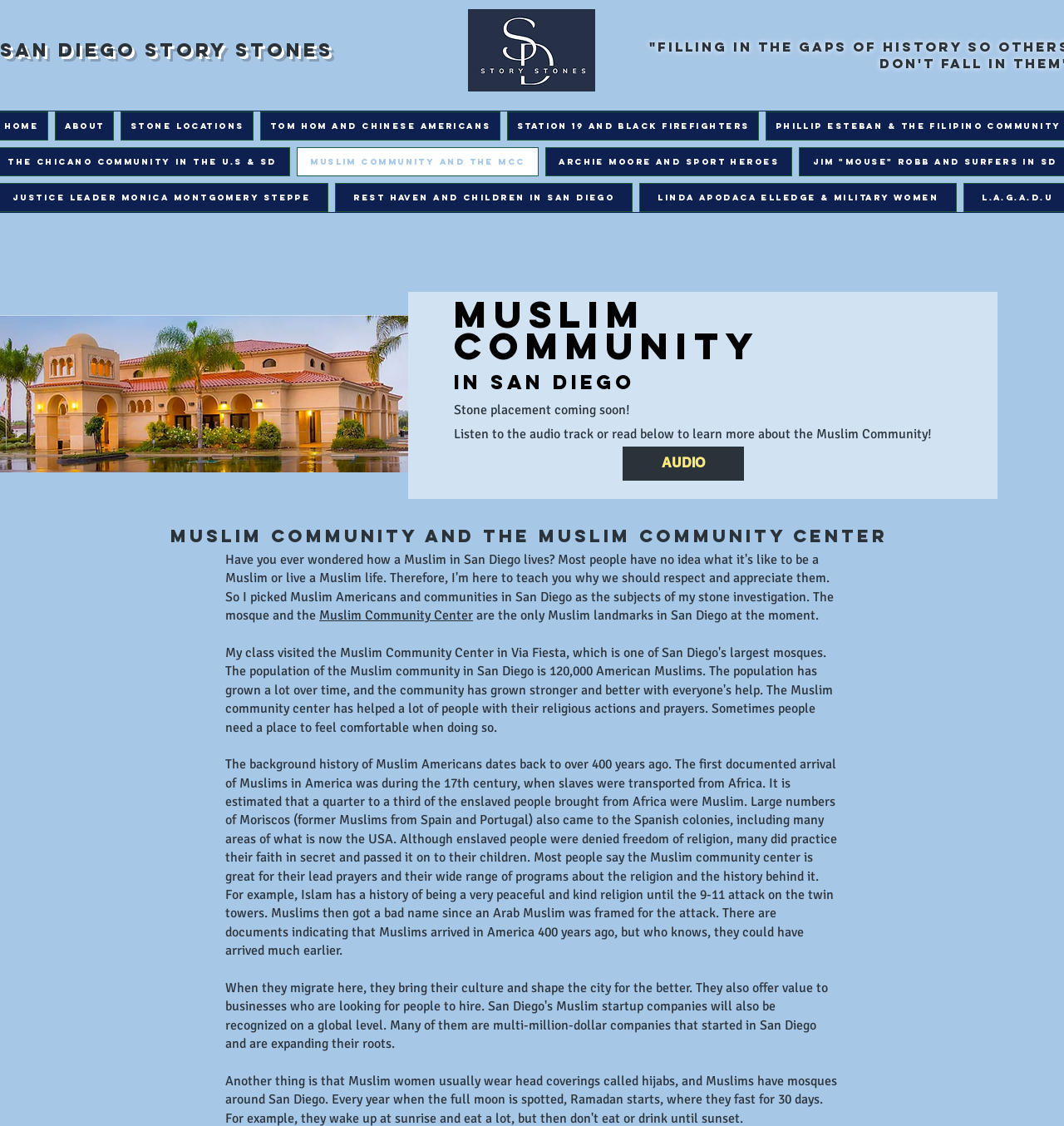What is the name of the community center mentioned?
Examine the image and provide an in-depth answer to the question.

I found the link element with the text 'Muslim Community Center' at coordinates [0.3, 0.539, 0.445, 0.554], which suggests that it is the name of the community center mentioned.